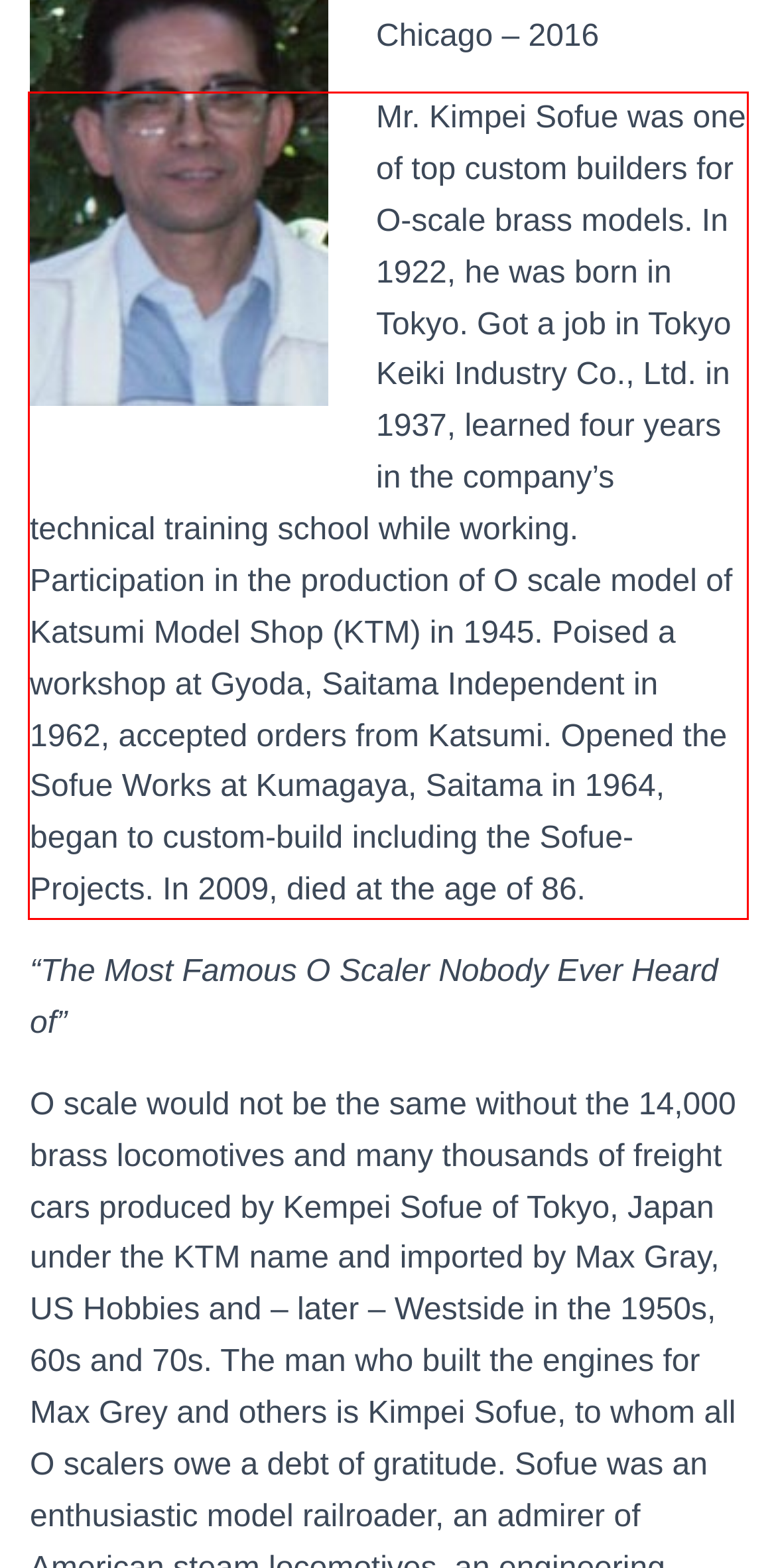Observe the screenshot of the webpage that includes a red rectangle bounding box. Conduct OCR on the content inside this red bounding box and generate the text.

Mr. Kimpei Sofue was one of top custom builders for O-scale brass models. In 1922, he was born in Tokyo. Got a job in Tokyo Keiki Industry Co., Ltd. in 1937, learned four years in the company’s technical training school while working. Participation in the production of O scale model of Katsumi Model Shop (KTM) in 1945. Poised a workshop at Gyoda, Saitama Independent in 1962, accepted orders from Katsumi. Opened the Sofue Works at Kumagaya, Saitama in 1964, began to custom-build including the Sofue-Projects. In 2009, died at the age of 86.